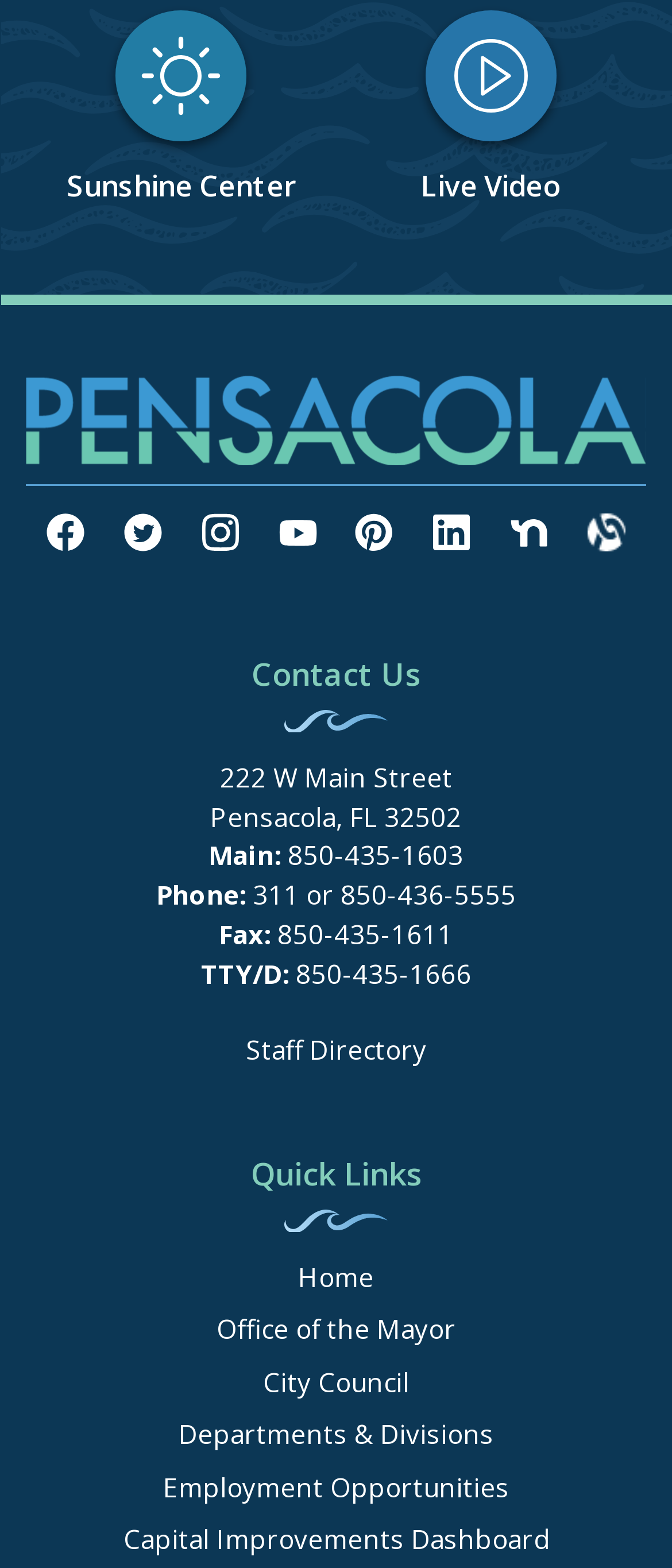Locate the bounding box coordinates of the item that should be clicked to fulfill the instruction: "Contact the office using phone number 850-435-1603".

[0.428, 0.534, 0.69, 0.556]